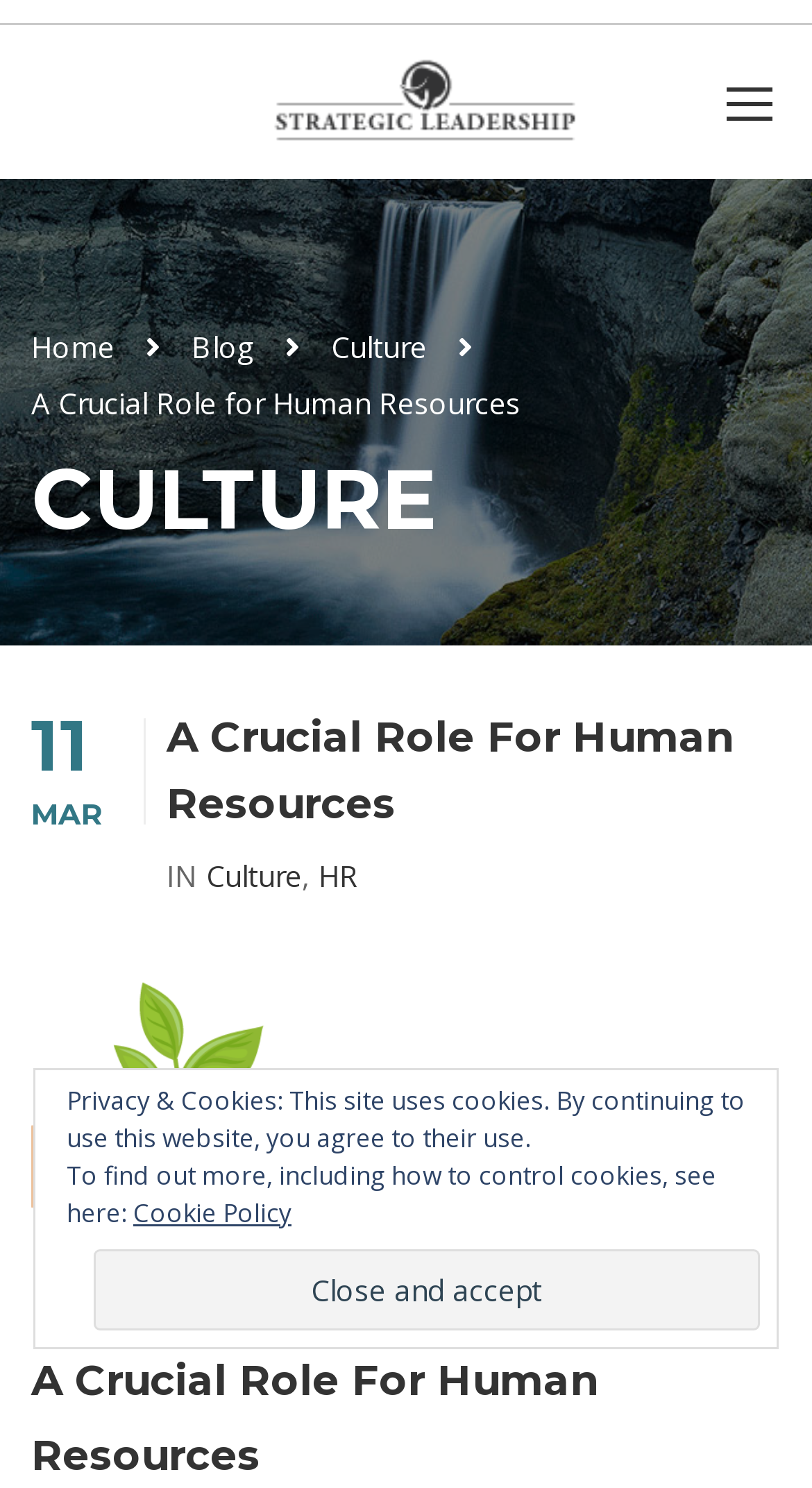Please identify the bounding box coordinates of the clickable element to fulfill the following instruction: "go to home page". The coordinates should be four float numbers between 0 and 1, i.e., [left, top, right, bottom].

[0.038, 0.216, 0.197, 0.252]